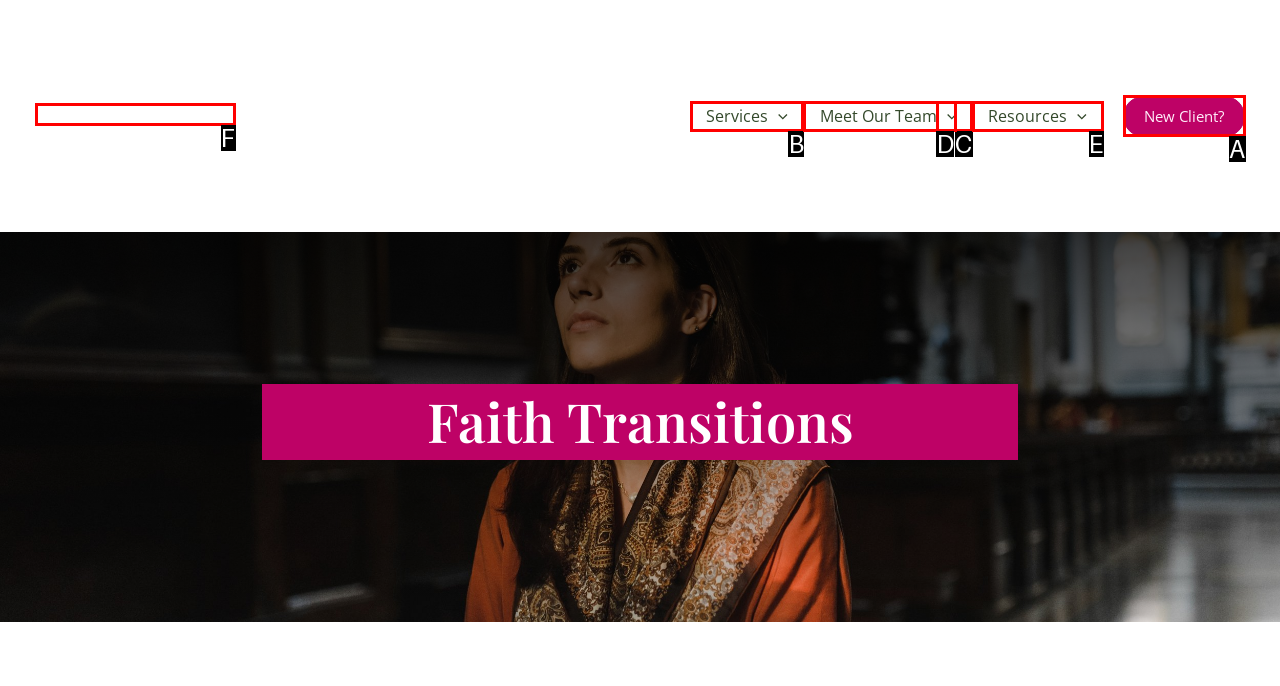Identify which HTML element matches the description: Services
Provide your answer in the form of the letter of the correct option from the listed choices.

B